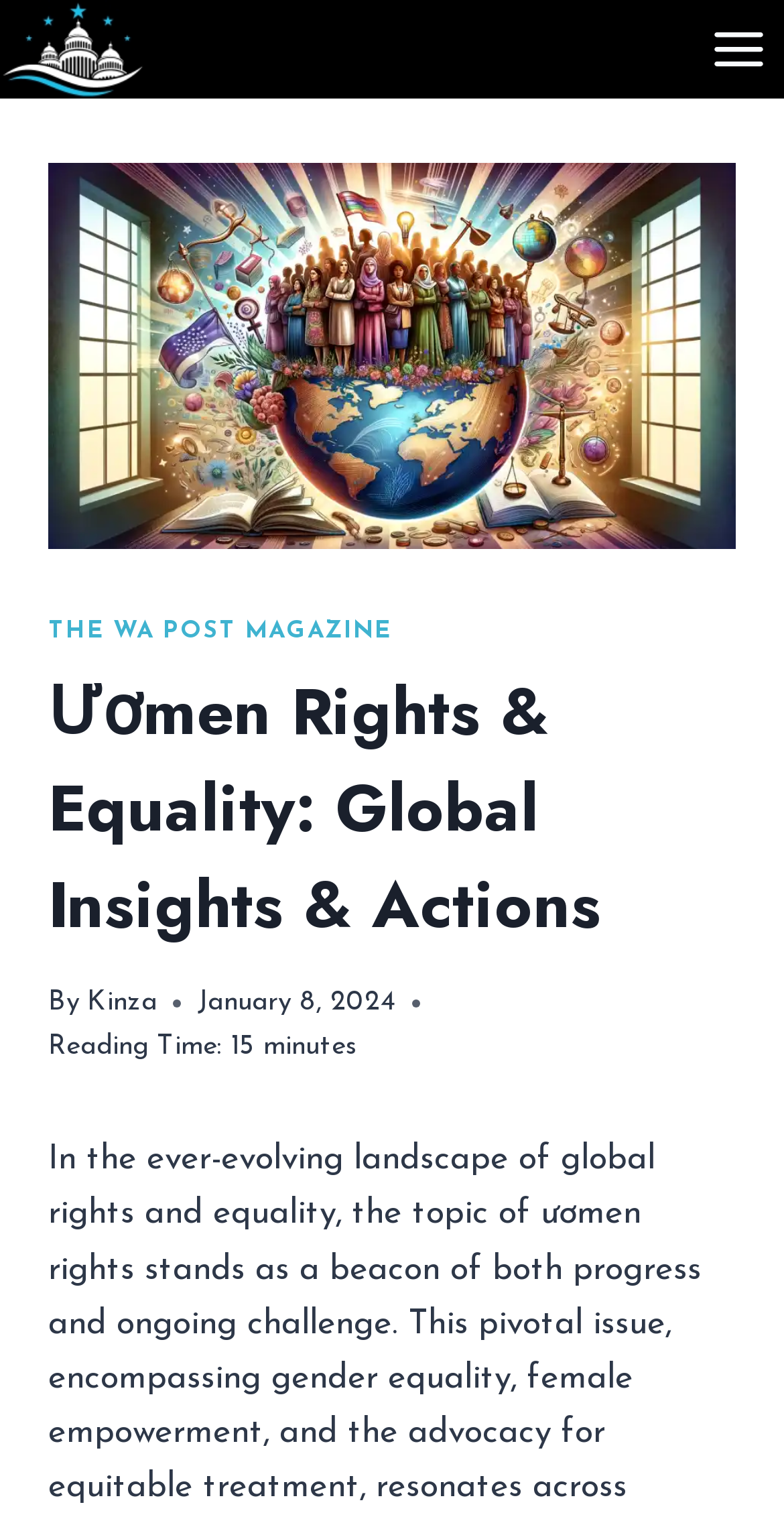Provide the bounding box coordinates of the HTML element described as: "The WA Post Magazine". The bounding box coordinates should be four float numbers between 0 and 1, i.e., [left, top, right, bottom].

[0.062, 0.406, 0.5, 0.422]